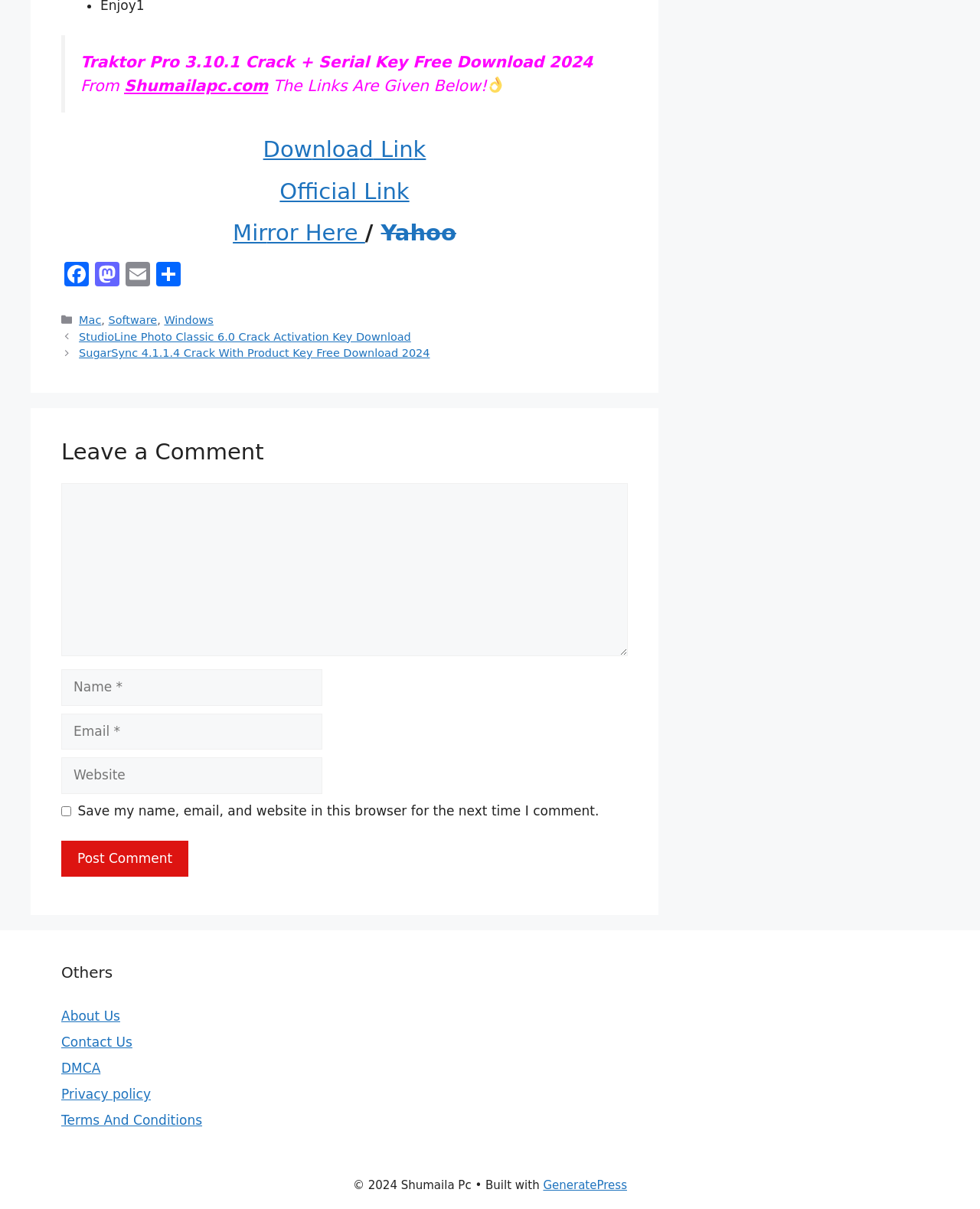Provide a single word or phrase to answer the given question: 
What is the name of the software being discussed?

Traktor Pro 3.10.1